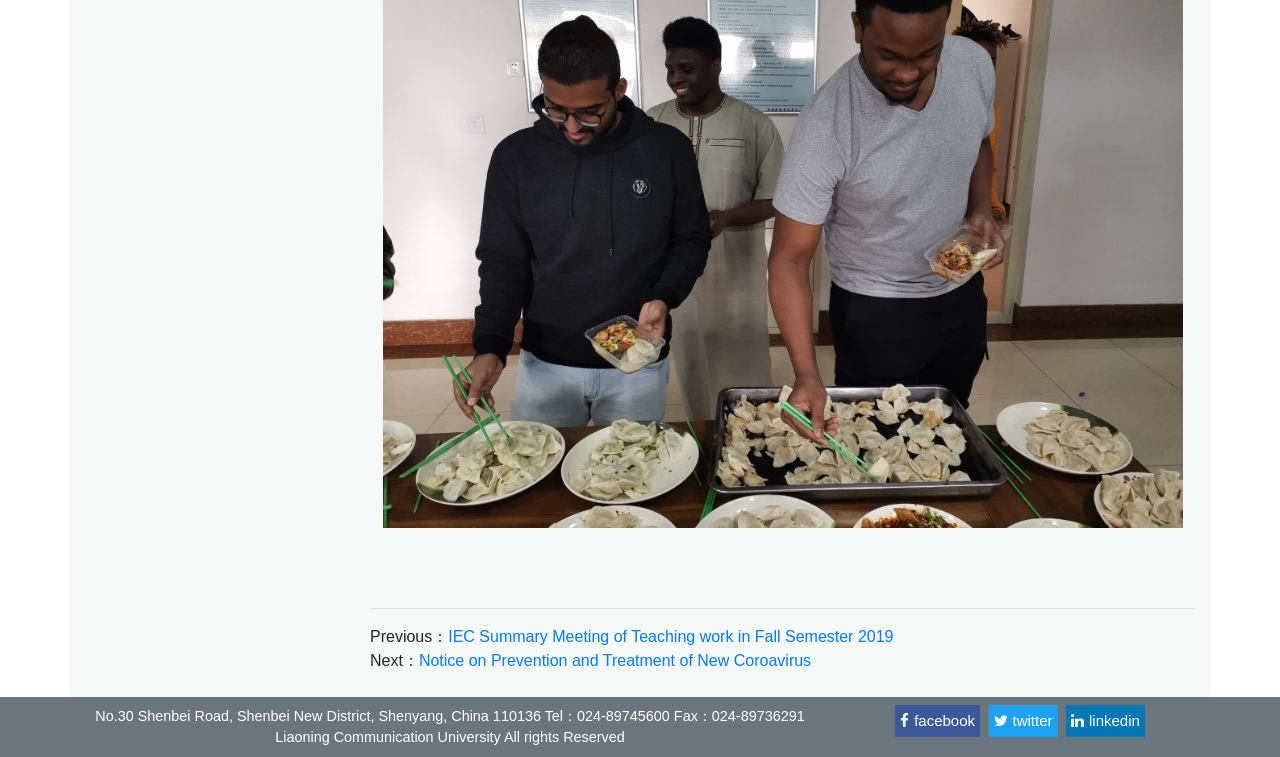Give a concise answer of one word or phrase to the question: 
What is the text of the first link?

IEC Summary Meeting of Teaching work in Fall Semester 2019